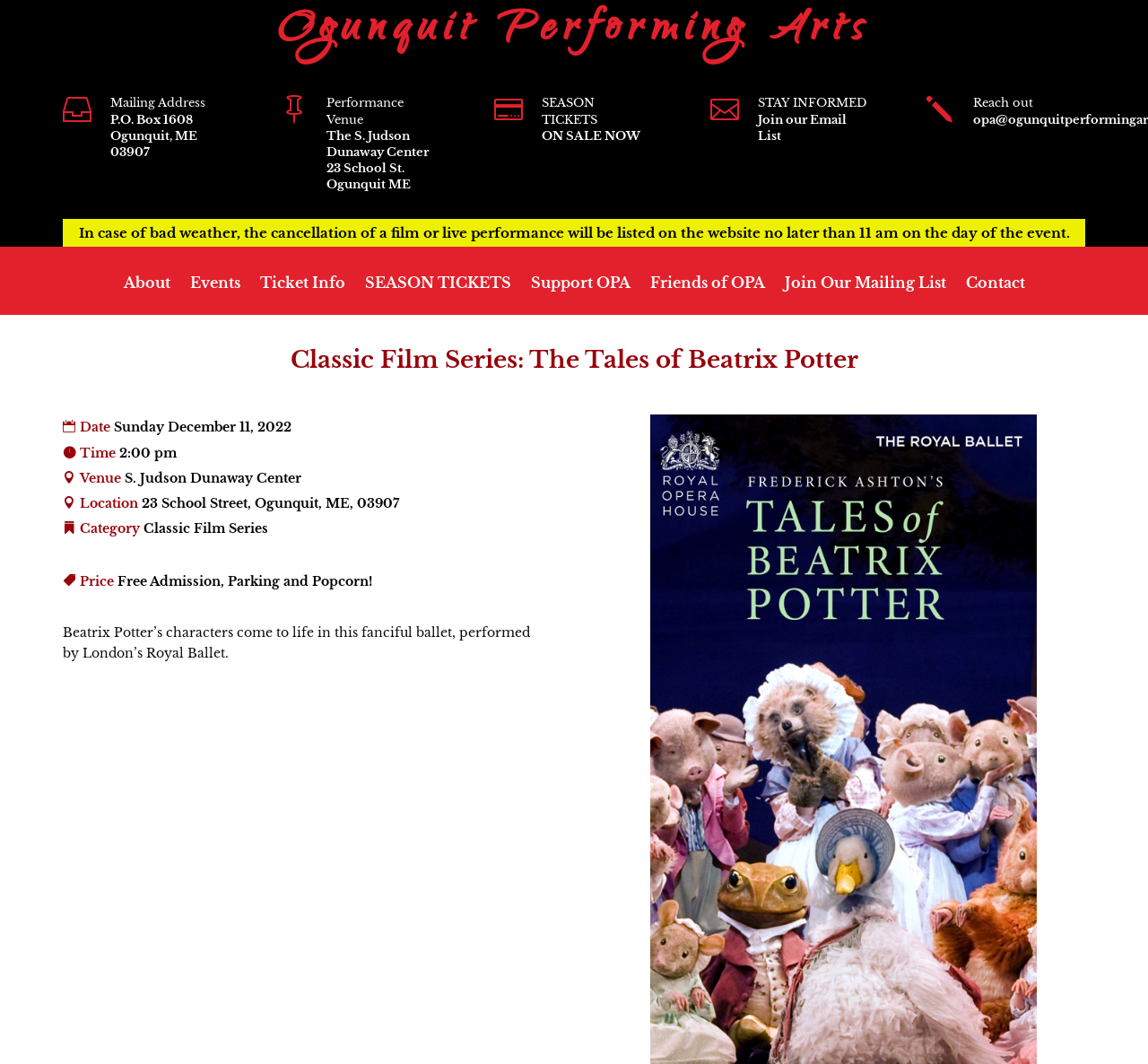What is the category of the event?
Please give a detailed and elaborate answer to the question based on the image.

I found the category by looking at the article section, which contains the static text 'Category' and the corresponding link 'Classic Film Series'.